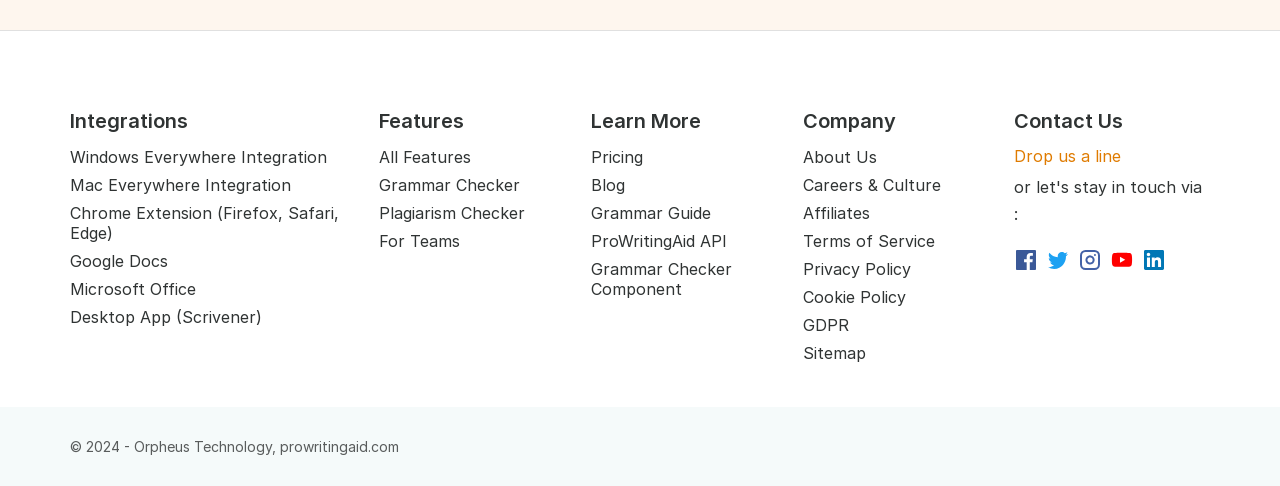Determine the bounding box coordinates for the area that needs to be clicked to fulfill this task: "Visit the Blog". The coordinates must be given as four float numbers between 0 and 1, i.e., [left, top, right, bottom].

[0.462, 0.351, 0.615, 0.409]